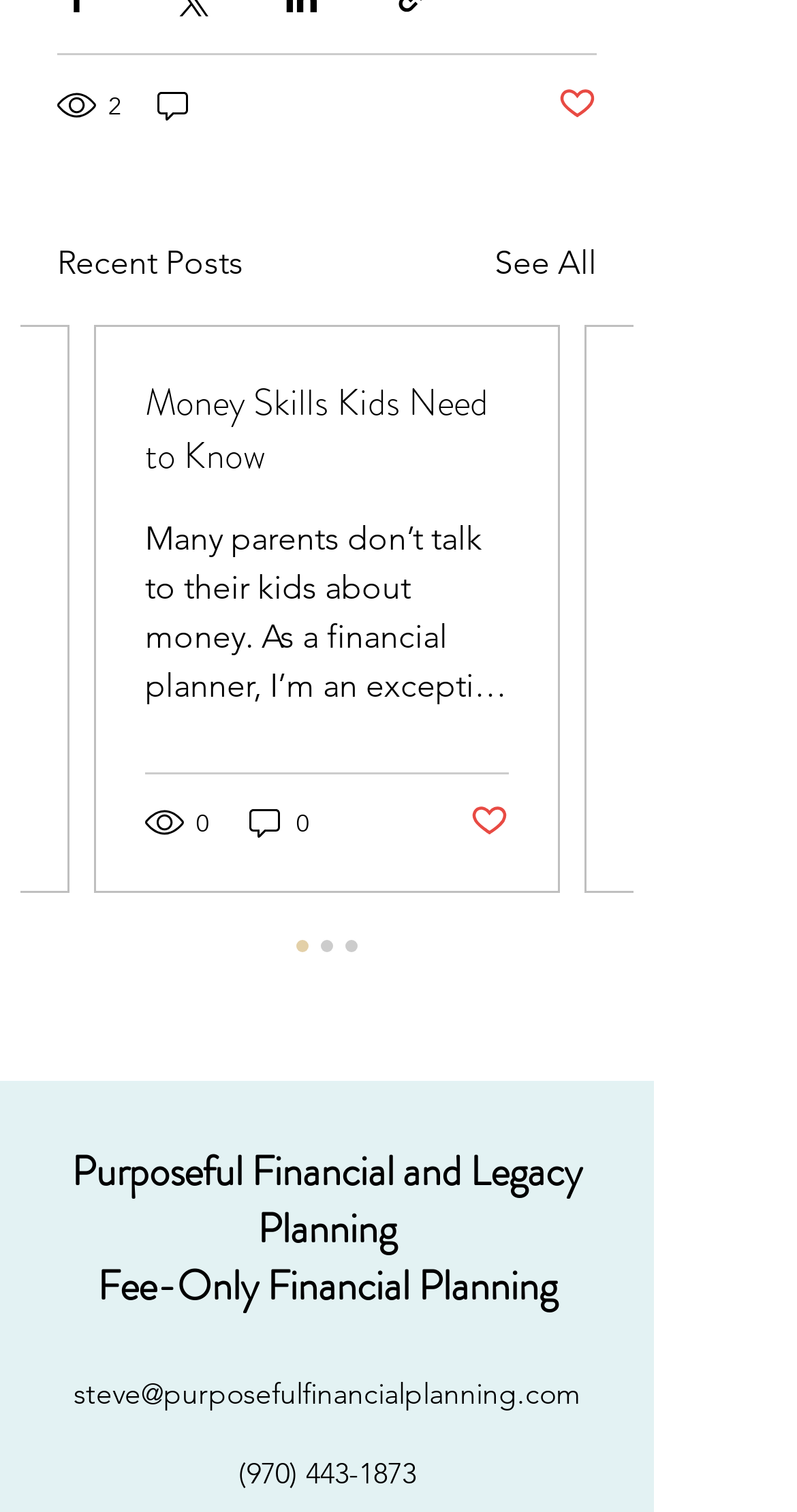What is the company name?
Using the image as a reference, answer the question with a short word or phrase.

Purposeful Financial and Legacy Planning